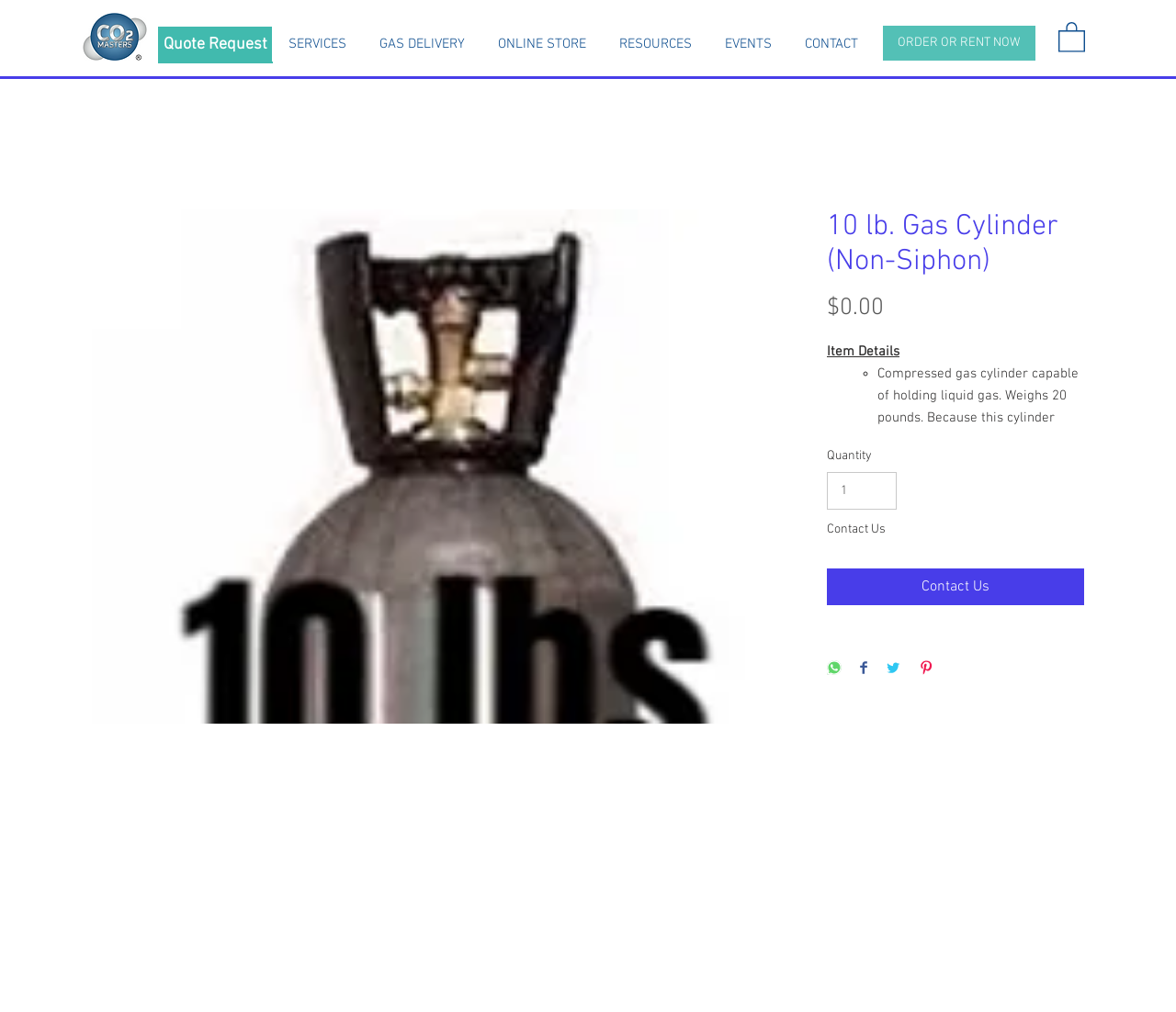Please identify the bounding box coordinates for the region that you need to click to follow this instruction: "Request a quote".

[0.134, 0.026, 0.232, 0.063]